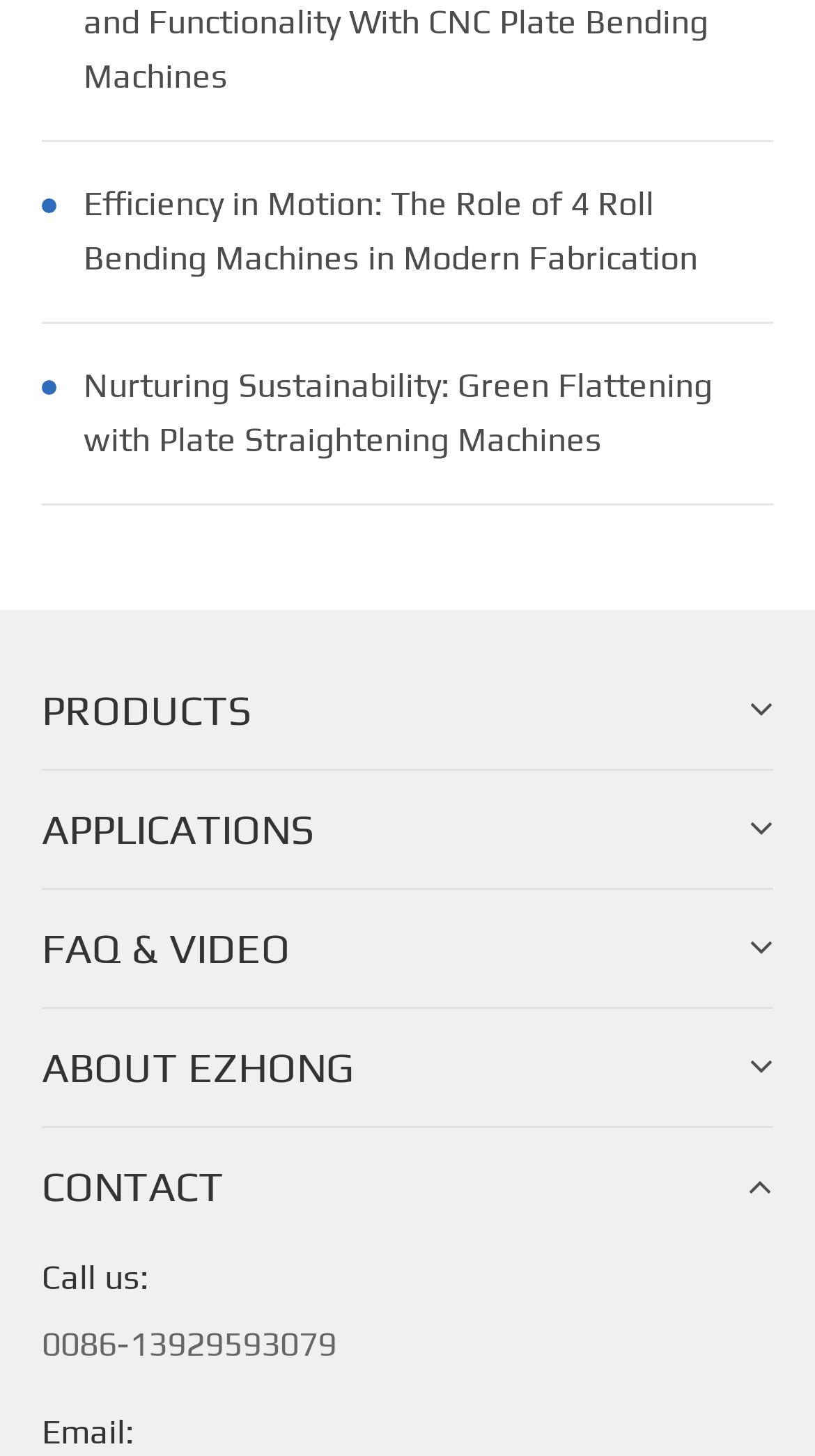Provide a single word or phrase answer to the question: 
What is the topic of the second introductory link?

Plate Straightening Machines